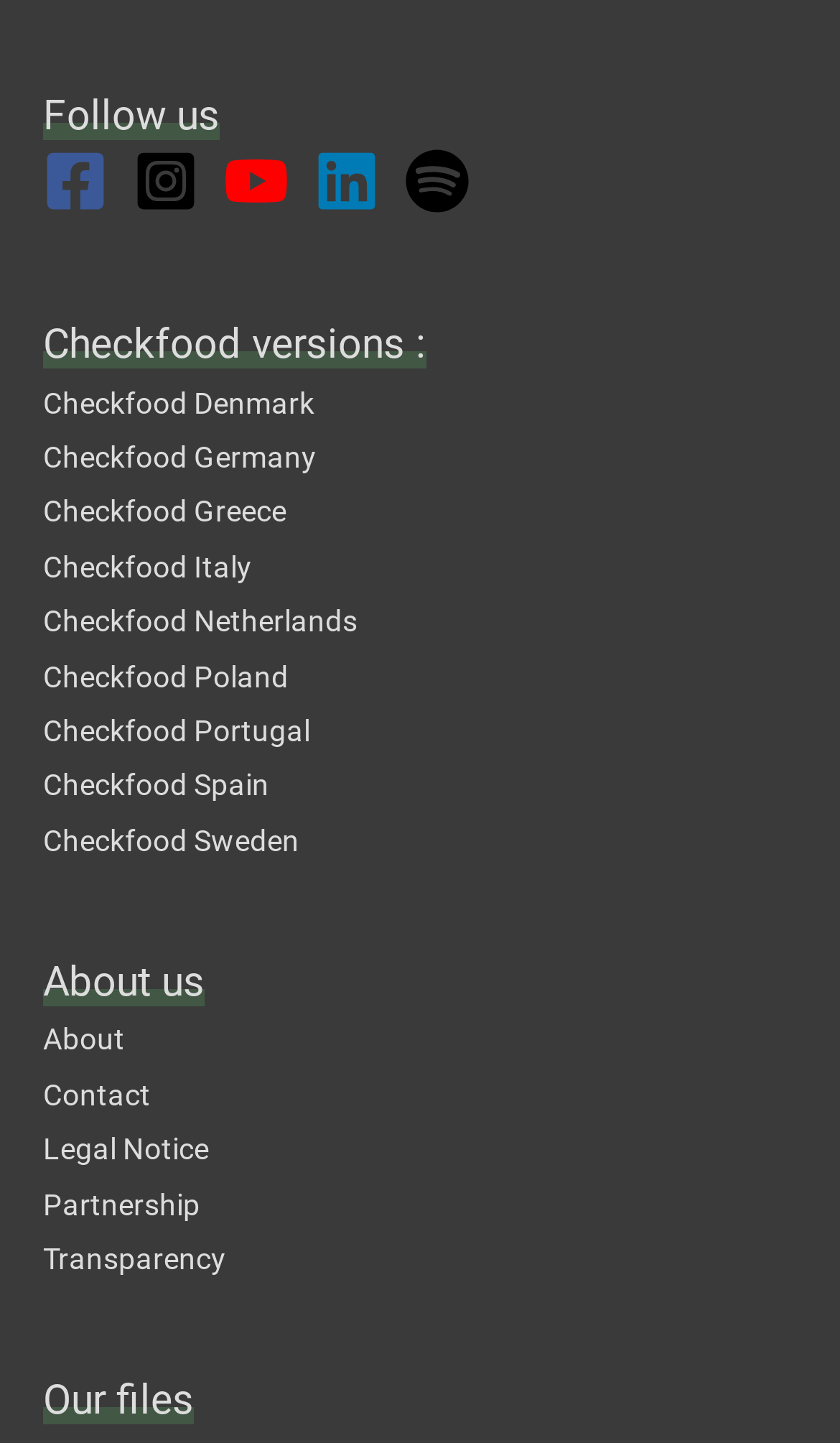Can you specify the bounding box coordinates of the area that needs to be clicked to fulfill the following instruction: "Follow us on Facebook"?

[0.051, 0.103, 0.151, 0.148]